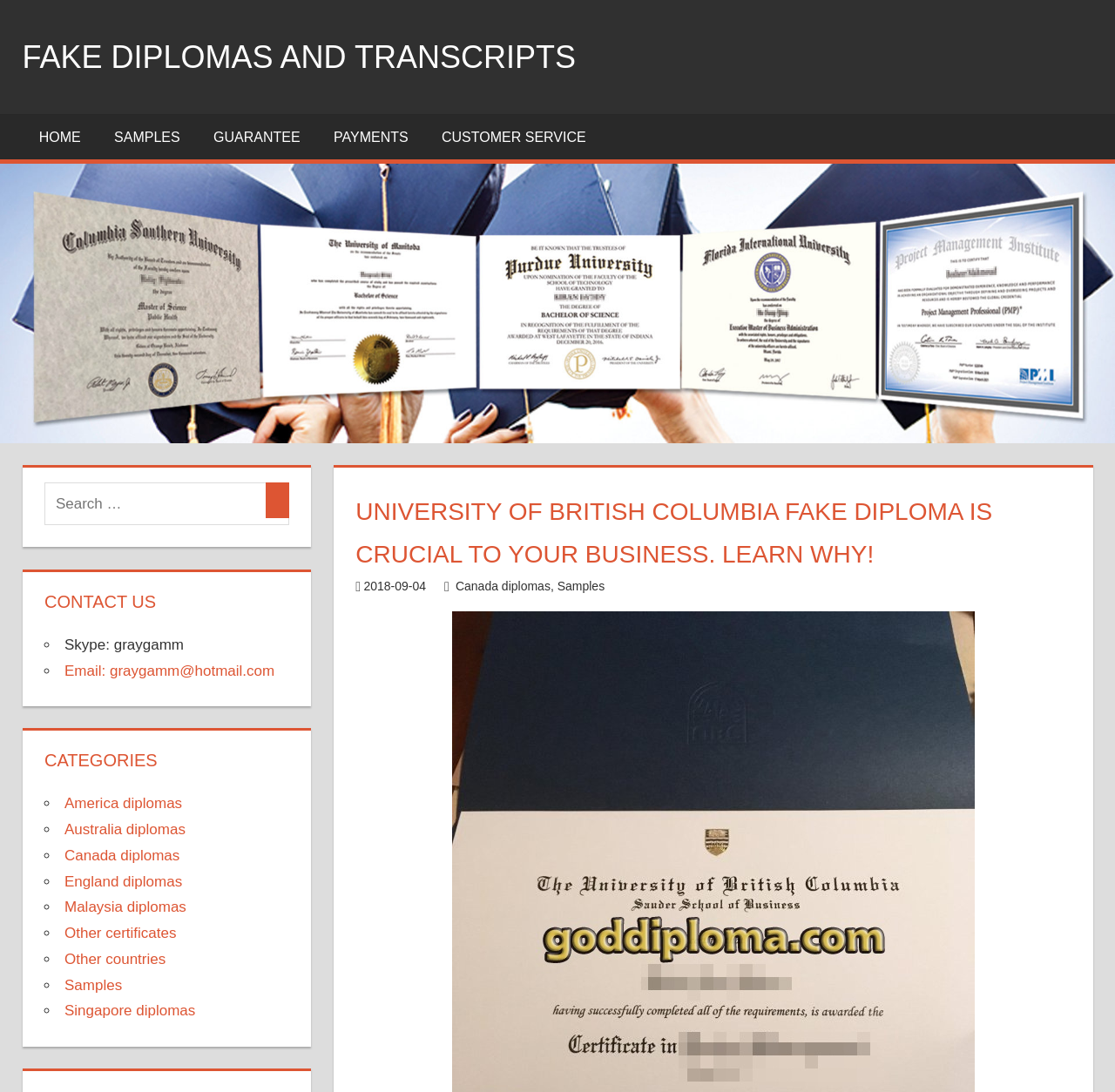What is the purpose of the 'SAMPLES' link on the webpage?
Refer to the image and provide a concise answer in one word or phrase.

To view sample diplomas